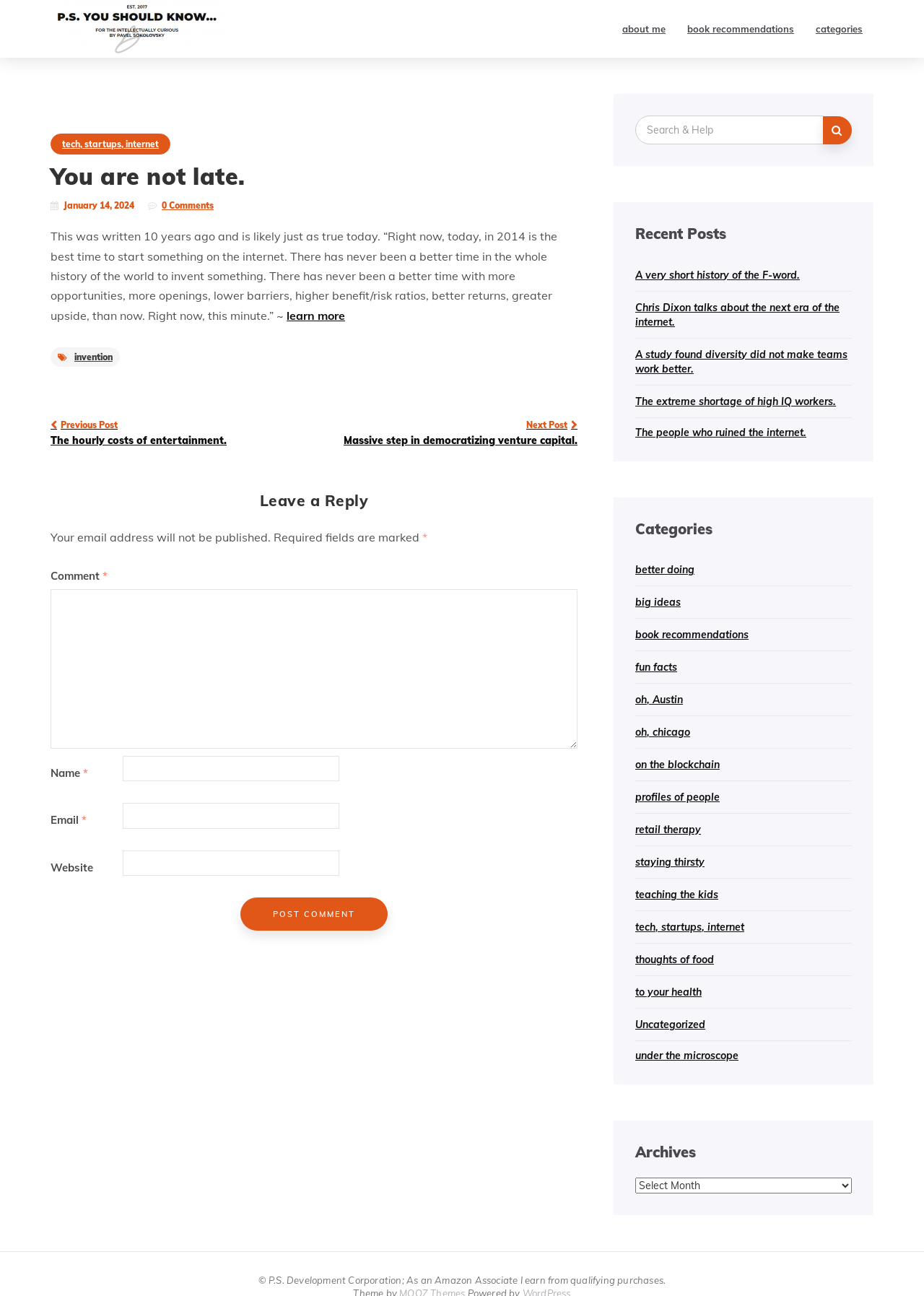What is the purpose of the textbox with the label 'Comment *'?
Could you answer the question with a detailed and thorough explanation?

The textbox with the label 'Comment *' is a required field and is located within the 'Leave a Reply' section of the webpage, indicating that its purpose is to allow users to leave a comment on the article.